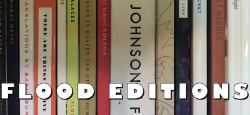Describe thoroughly the contents of the image.

The image features a collection of book spines from various titles that represent Flood Editions, a publisher known for its focus on fine literature, particularly in poetry and prose. Prominently displayed in bold, white lettering at the bottom of the image is the phrase “FLOOD EDITIONS,” emphasizing the publisher's name. The spines offer a glimpse into the aesthetic diversity of the books, showcasing different colors and designs that suggest a range of themes and styles. This composition invites readers to explore the literary offerings associated with Flood Editions, highlighting its contribution to contemporary literature and poetry.